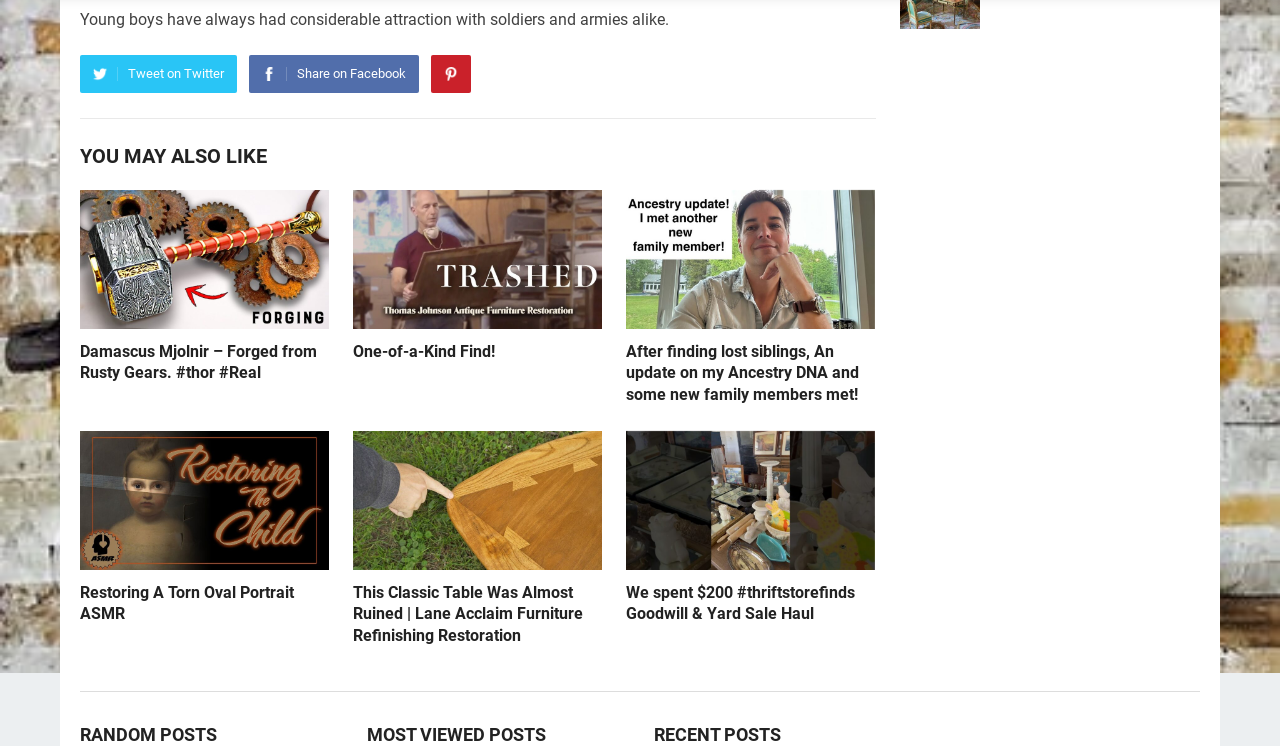Give a short answer using one word or phrase for the question:
How many items are listed under 'YOU MAY ALSO LIKE'?

6